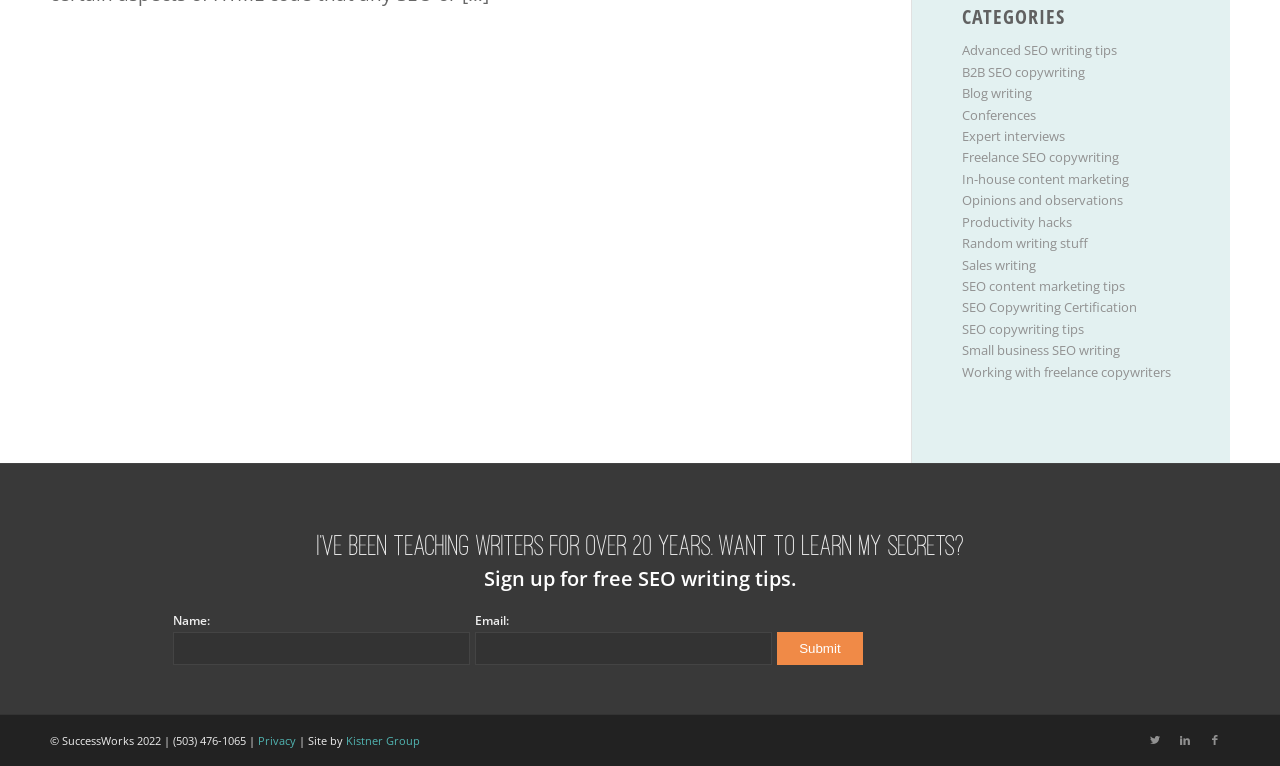From the element description Sales writing, predict the bounding box coordinates of the UI element. The coordinates must be specified in the format (top-left x, top-left y, bottom-right x, bottom-right y) and should be within the 0 to 1 range.

[0.752, 0.334, 0.81, 0.357]